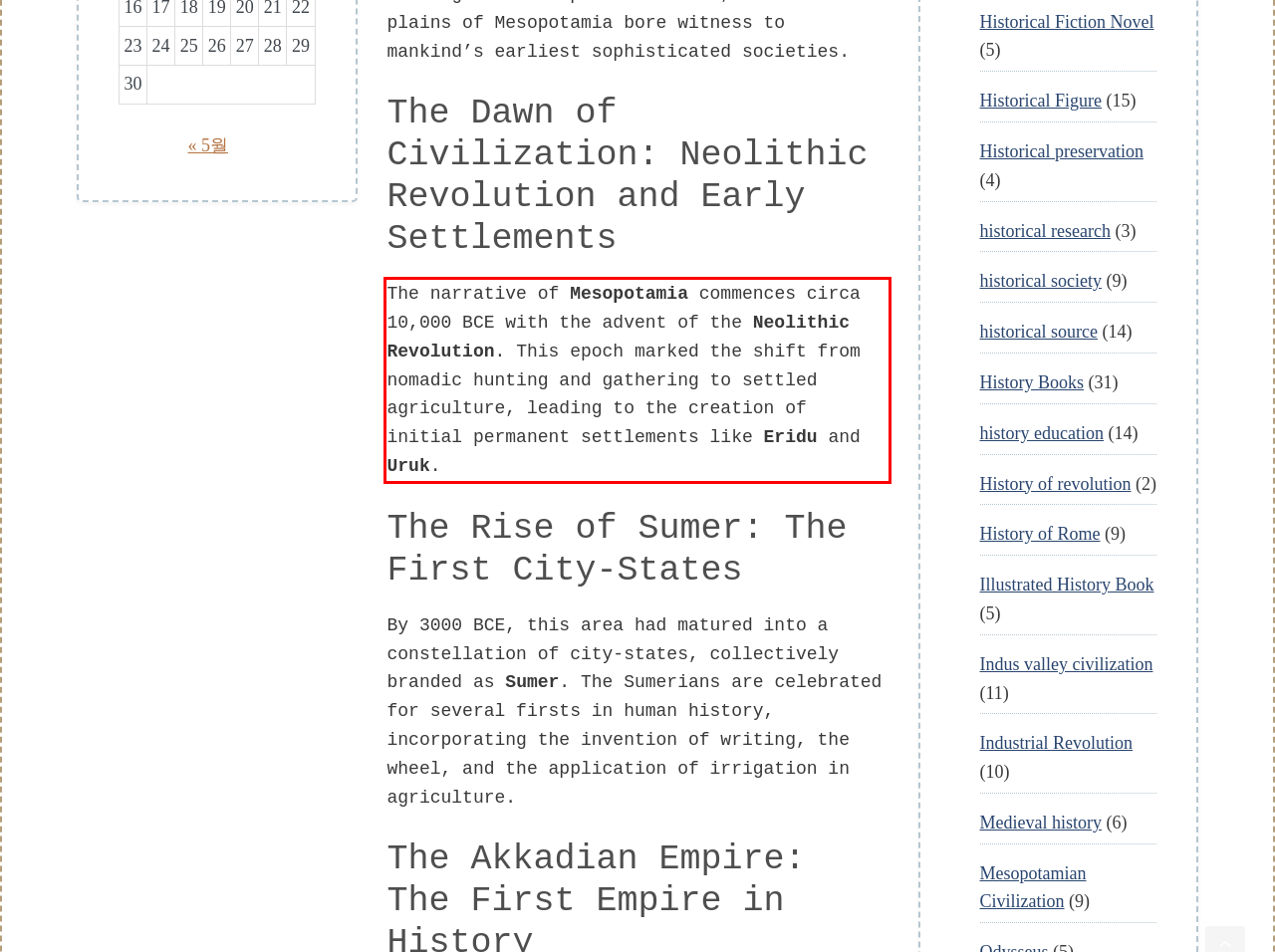Given a screenshot of a webpage containing a red bounding box, perform OCR on the text within this red bounding box and provide the text content.

The narrative of Mesopotamia commences circa 10,000 BCE with the advent of the Neolithic Revolution. This epoch marked the shift from nomadic hunting and gathering to settled agriculture, leading to the creation of initial permanent settlements like Eridu and Uruk.